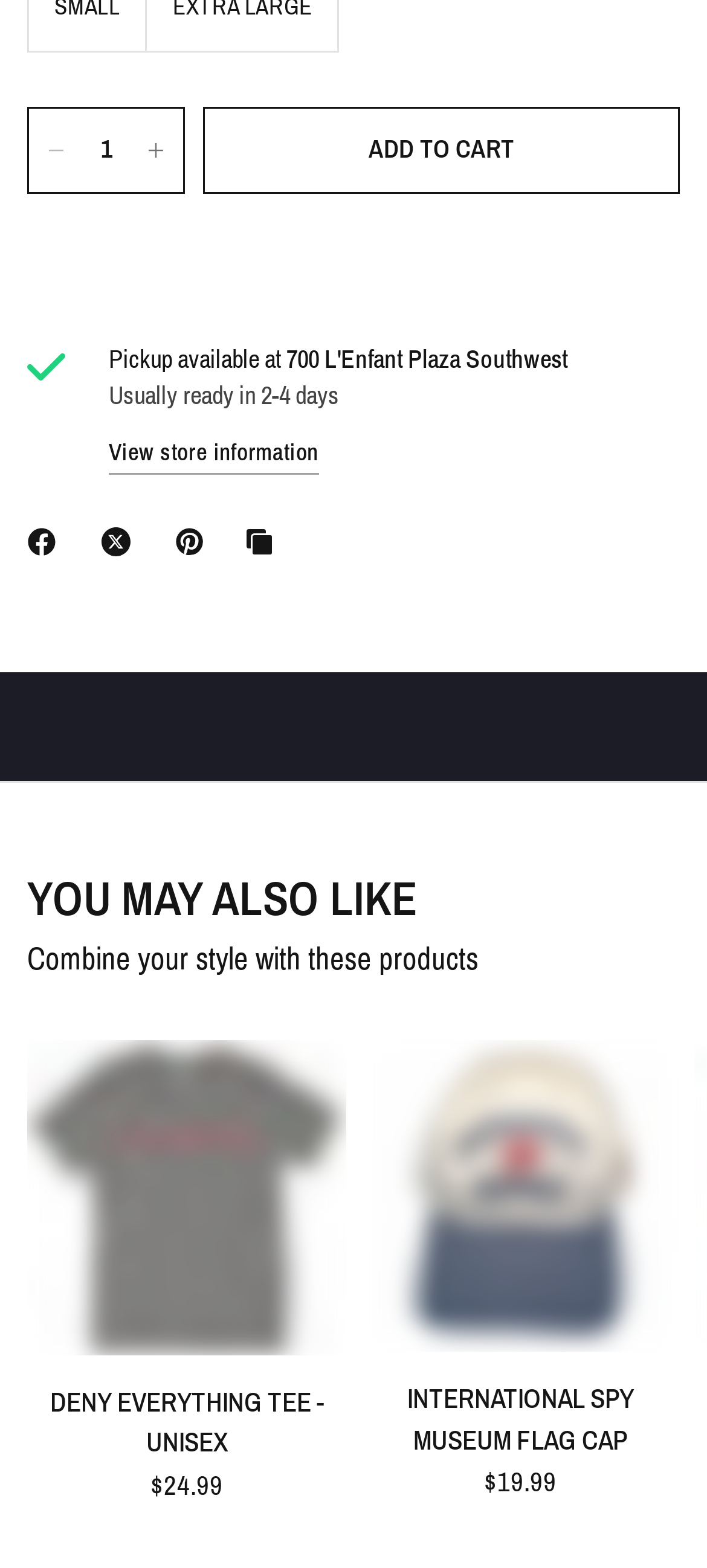From the webpage screenshot, predict the bounding box of the UI element that matches this description: "Deny Everything Tee - Unisex".

[0.061, 0.881, 0.467, 0.933]